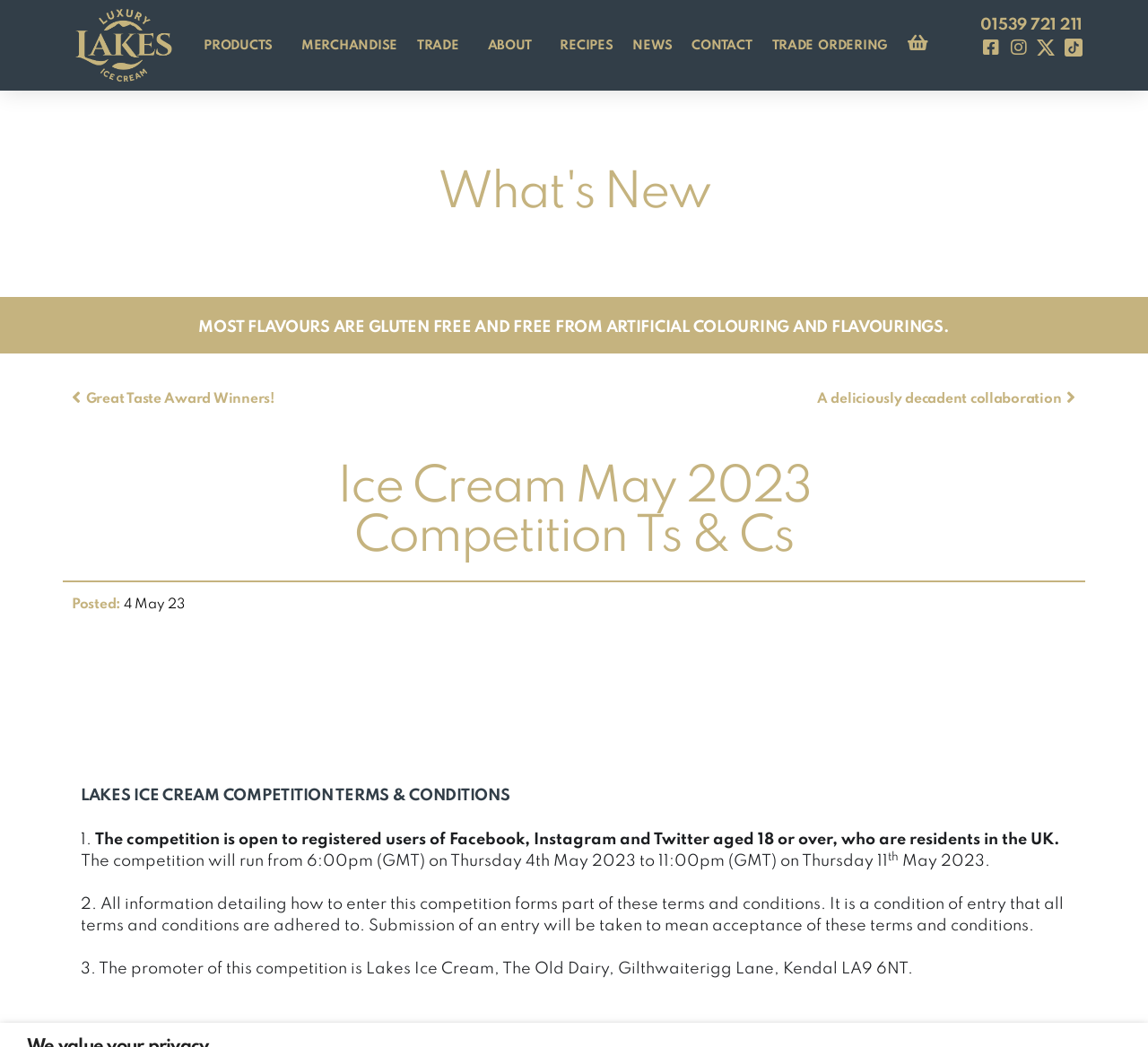What is the age requirement to participate in the competition?
Please provide a comprehensive answer to the question based on the webpage screenshot.

According to the terms and conditions, the competition is open to registered users of Facebook, Instagram, and Twitter aged 18 or over, who are residents in the UK.